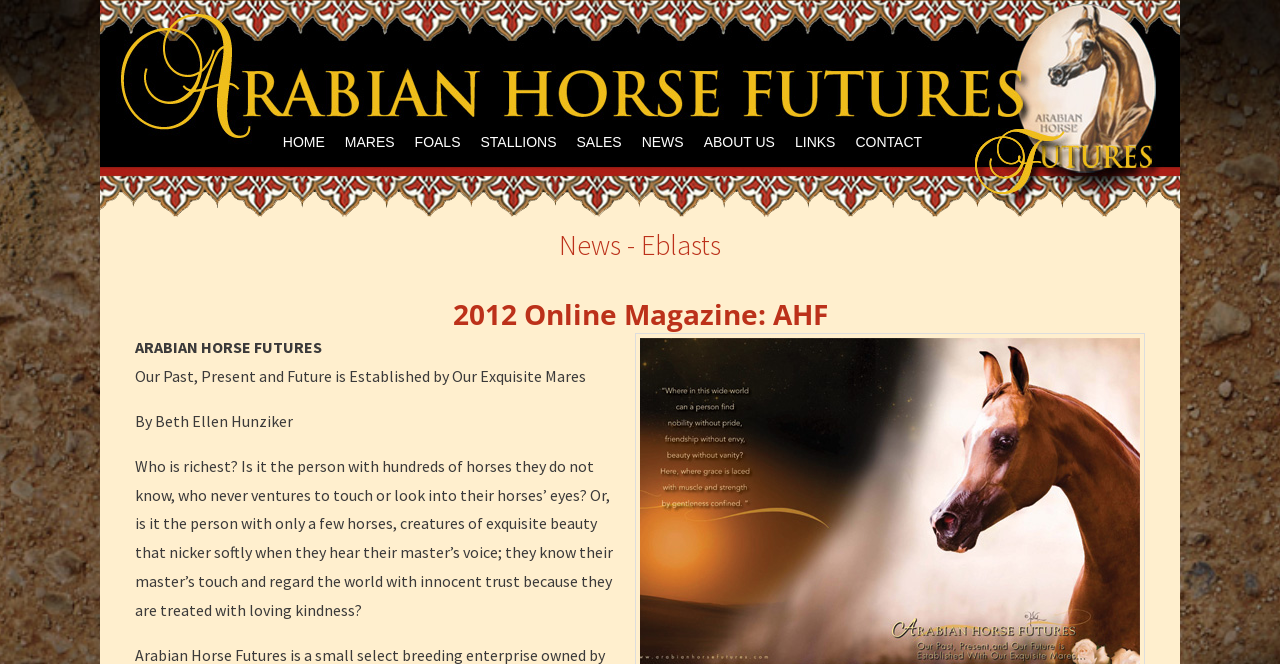Find the bounding box coordinates for the area you need to click to carry out the instruction: "Read the NEWS section". The coordinates should be four float numbers between 0 and 1, indicated as [left, top, right, bottom].

[0.501, 0.202, 0.534, 0.226]